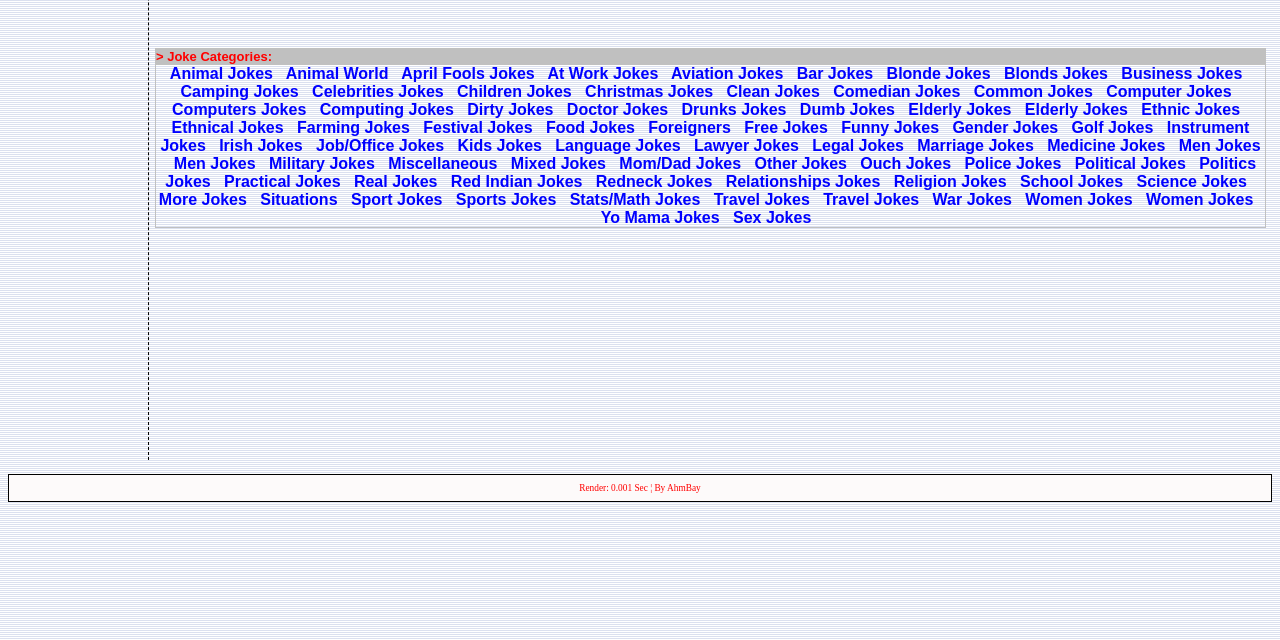Identify the bounding box for the UI element specified in this description: "Foreigners". The coordinates must be four float numbers between 0 and 1, formatted as [left, top, right, bottom].

[0.506, 0.186, 0.571, 0.212]